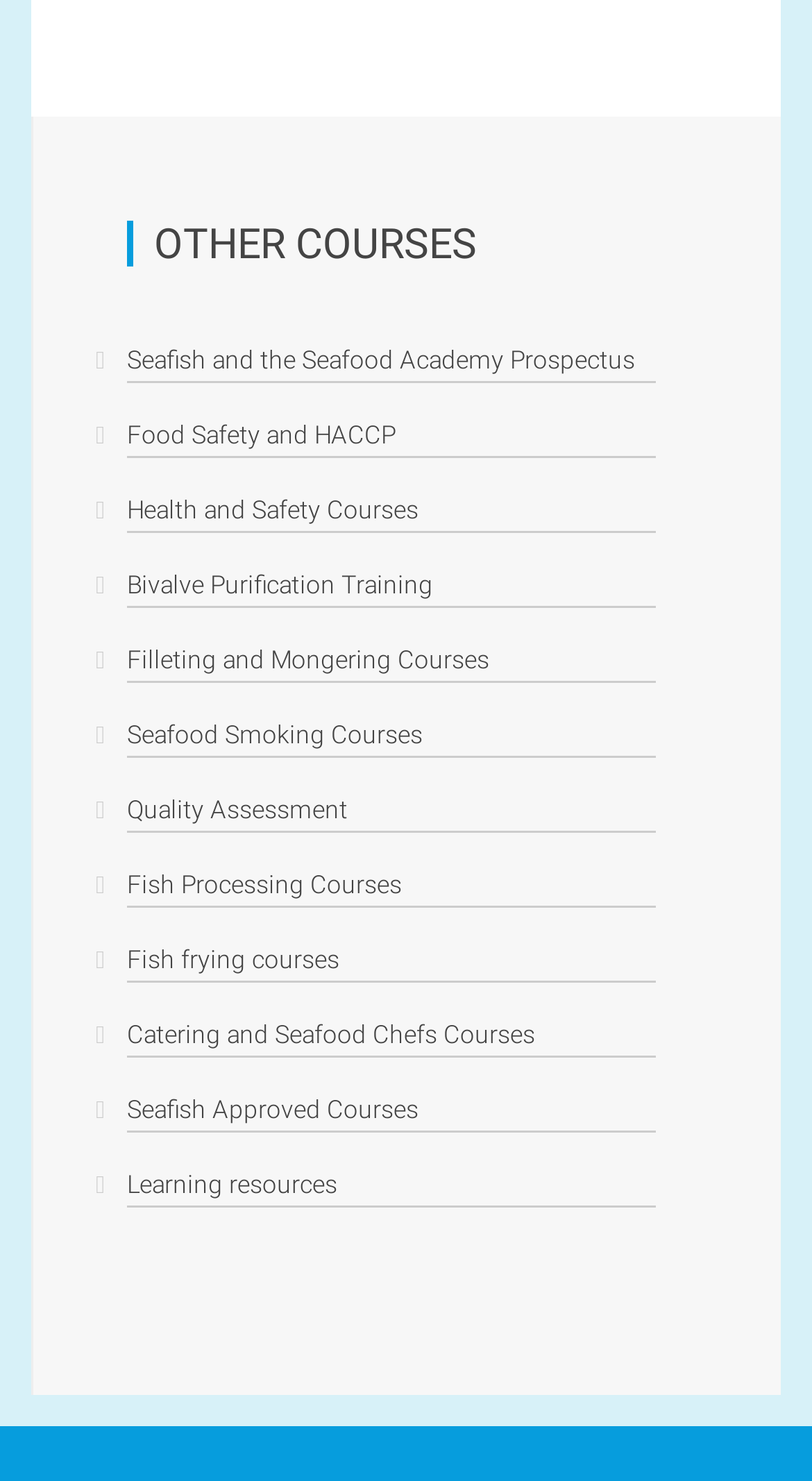Identify the bounding box coordinates necessary to click and complete the given instruction: "View Seafish and the Seafood Academy Prospectus".

[0.156, 0.229, 0.808, 0.257]